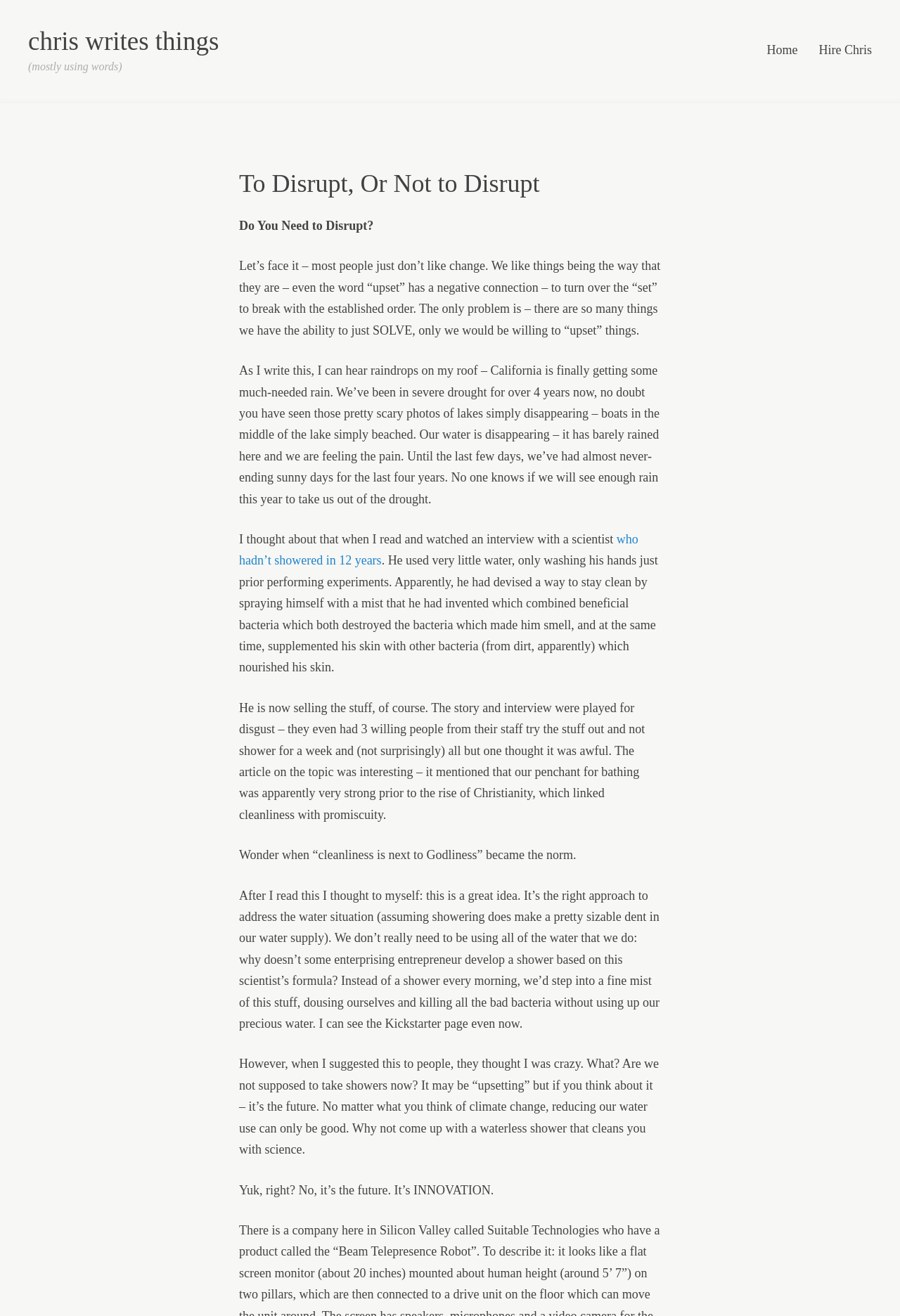What is the topic of the article?
Using the image as a reference, give an elaborate response to the question.

The topic of the article is about disruption and innovation, as indicated by the heading 'To Disrupt, Or Not to Disrupt' and the content of the article which discusses the idea of disrupting traditional ways of doing things to bring about positive change.